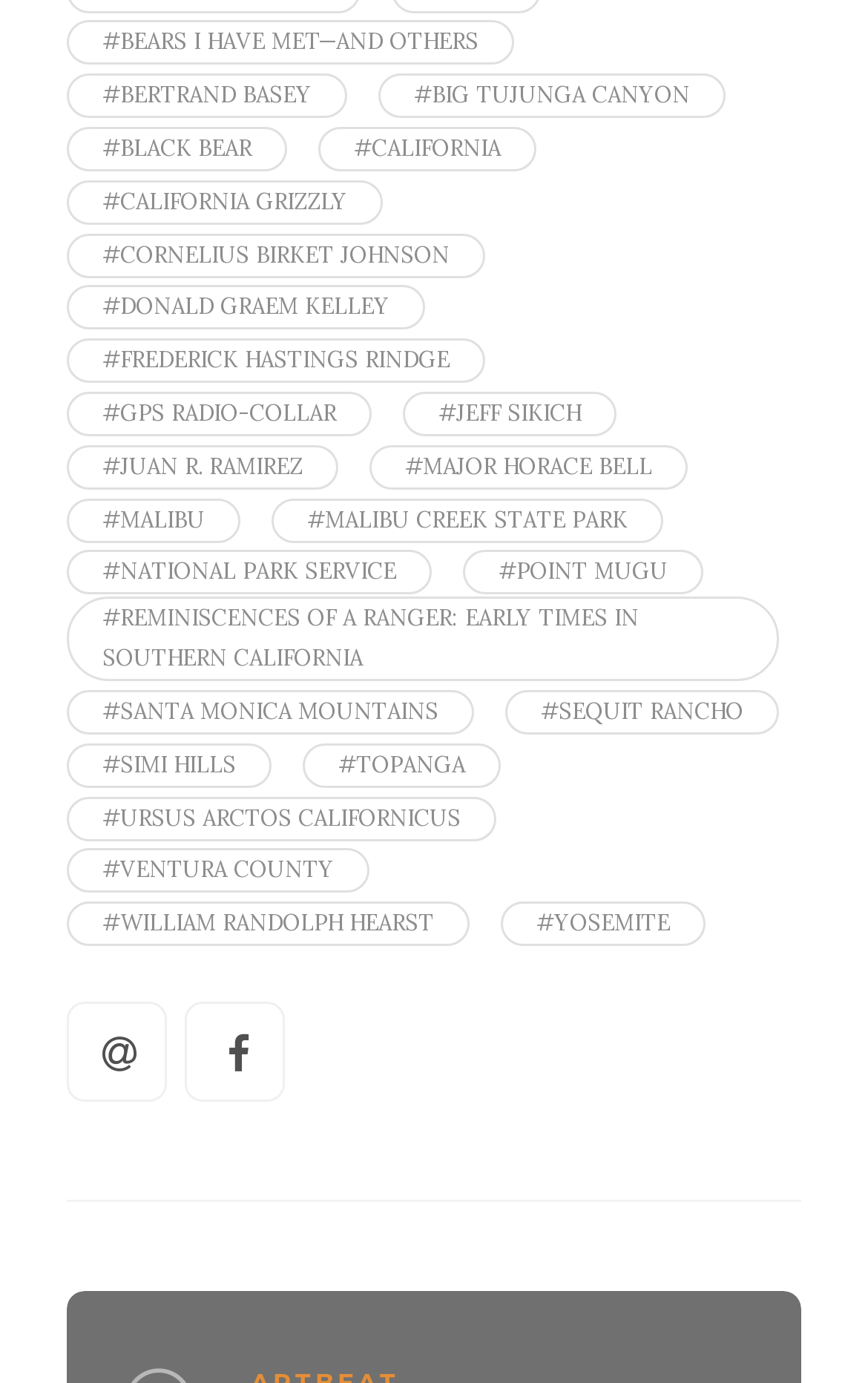Given the description #Topanga, predict the bounding box coordinates of the UI element. Ensure the coordinates are in the format (top-left x, top-left y, bottom-right x, bottom-right y) and all values are between 0 and 1.

[0.349, 0.537, 0.577, 0.569]